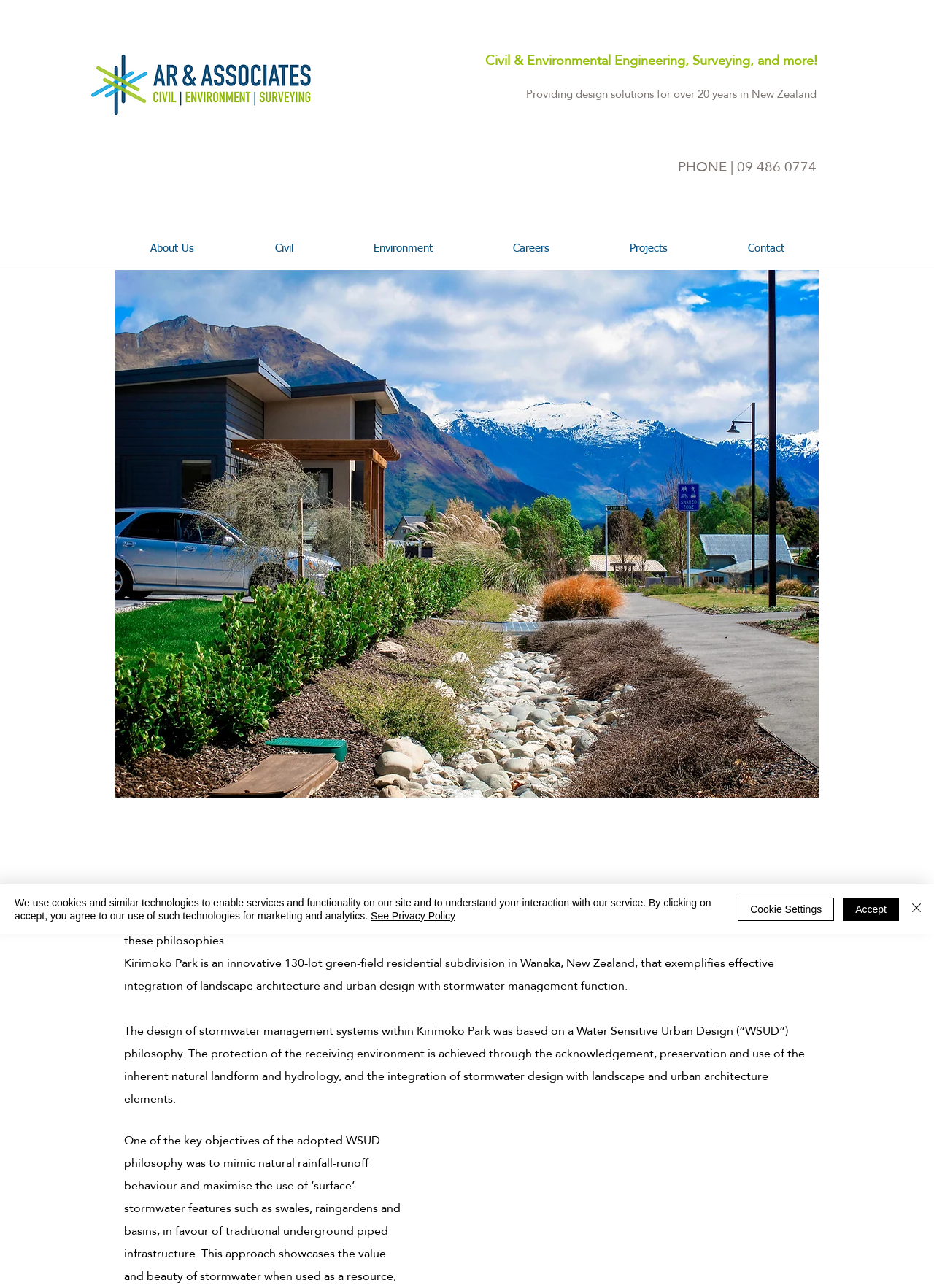How many lots are in the Kirimoko Park residential subdivision?
Make sure to answer the question with a detailed and comprehensive explanation.

The number of lots is mentioned in the static text element as 'an innovative 130-lot green-field residential subdivision'.